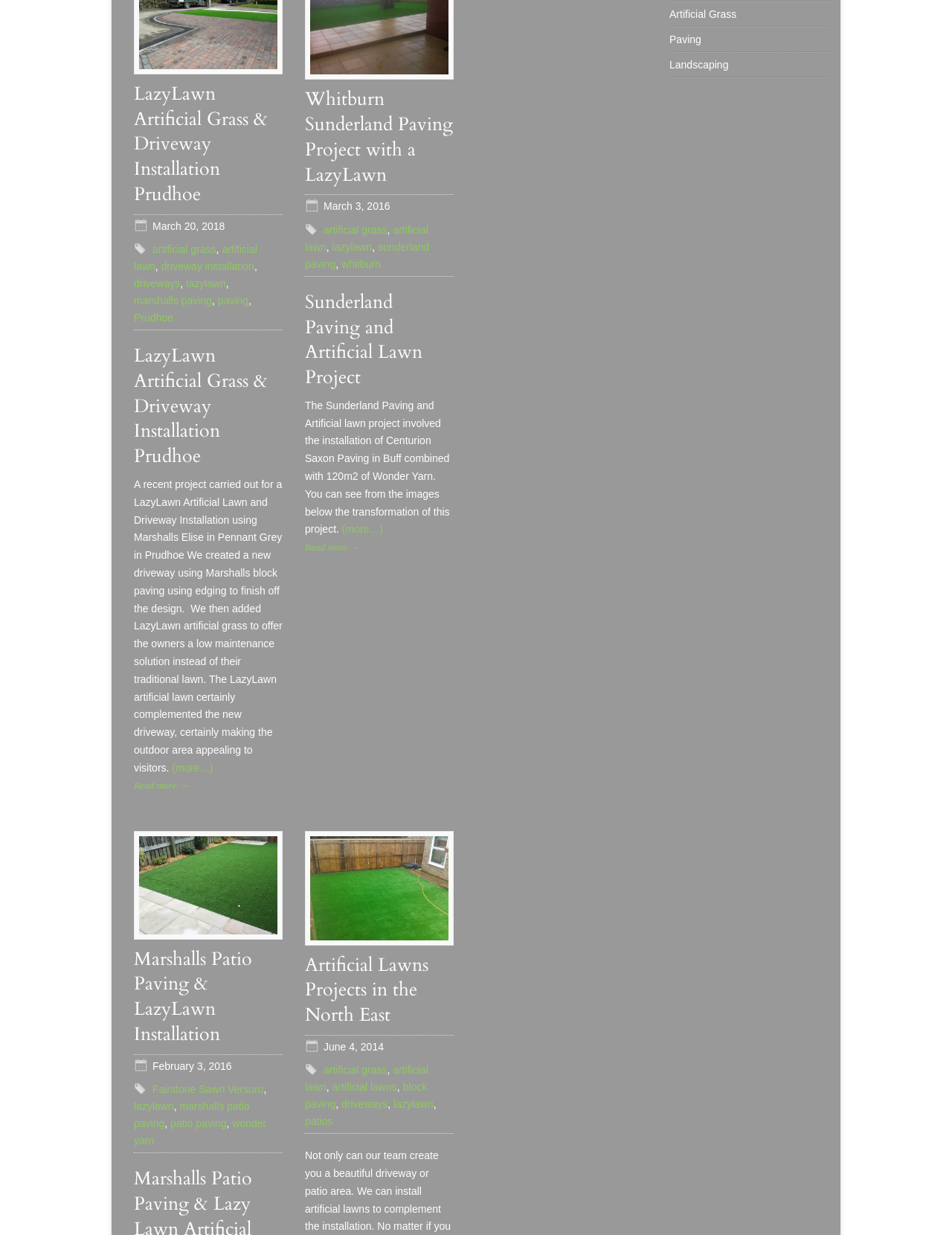Give a short answer using one word or phrase for the question:
What type of paving is mentioned in the third section?

Marshalls Patio Paving